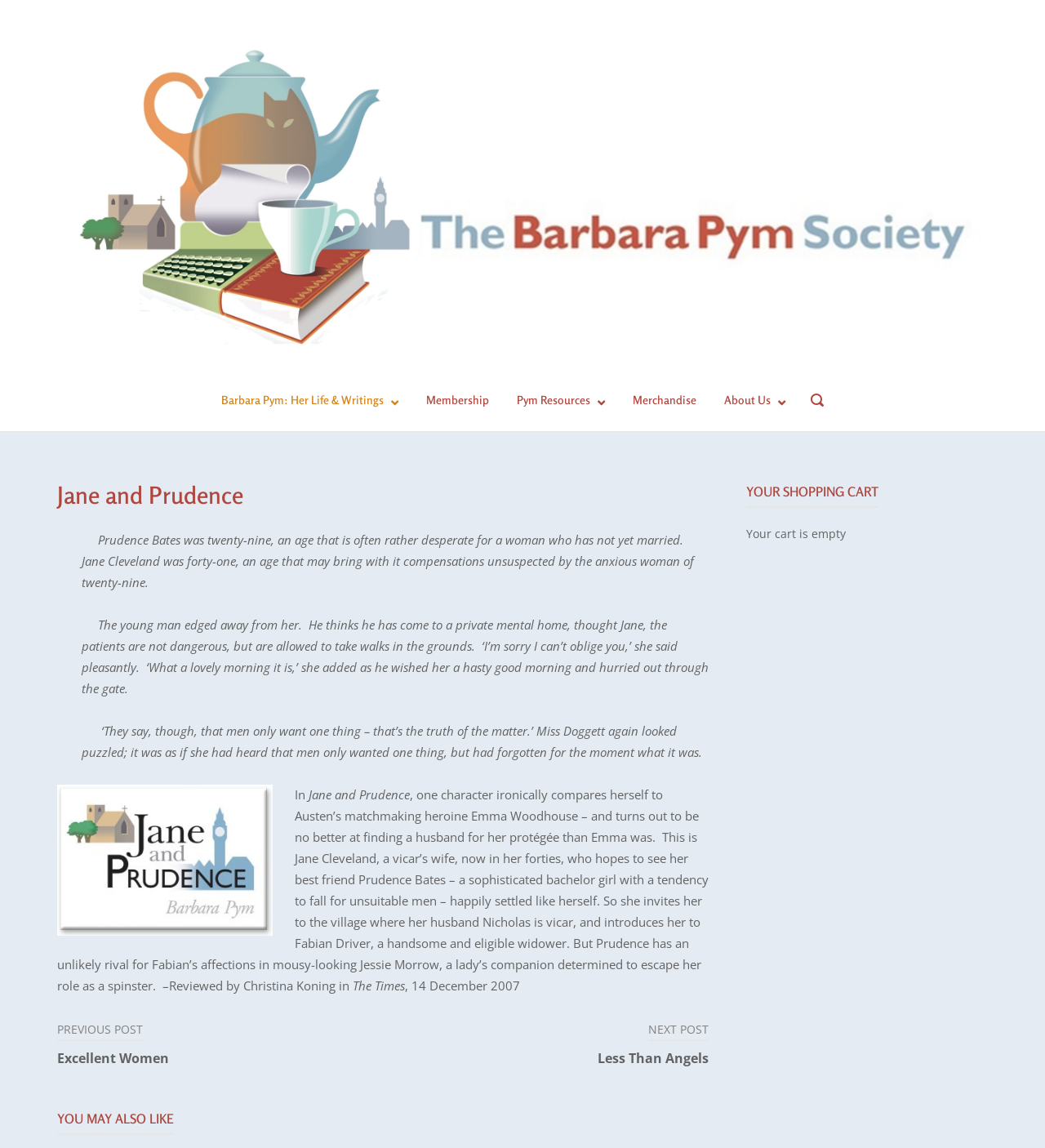Please identify the bounding box coordinates of the element I need to click to follow this instruction: "View the 'Membership' page".

[0.408, 0.342, 0.468, 0.354]